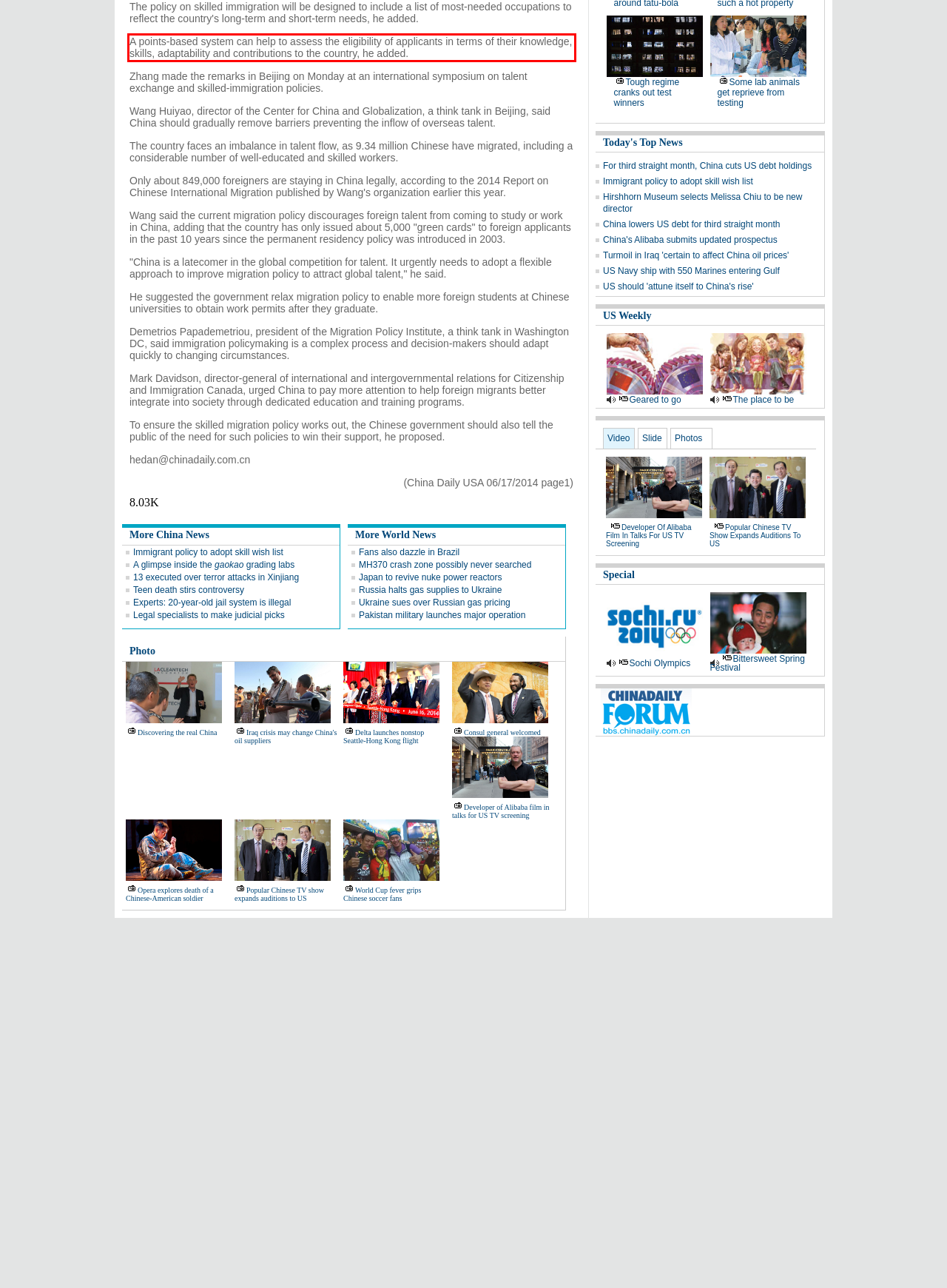Using the webpage screenshot, recognize and capture the text within the red bounding box.

A points-based system can help to assess the eligibility of applicants in terms of their knowledge, skills, adaptability and contributions to the country, he added.